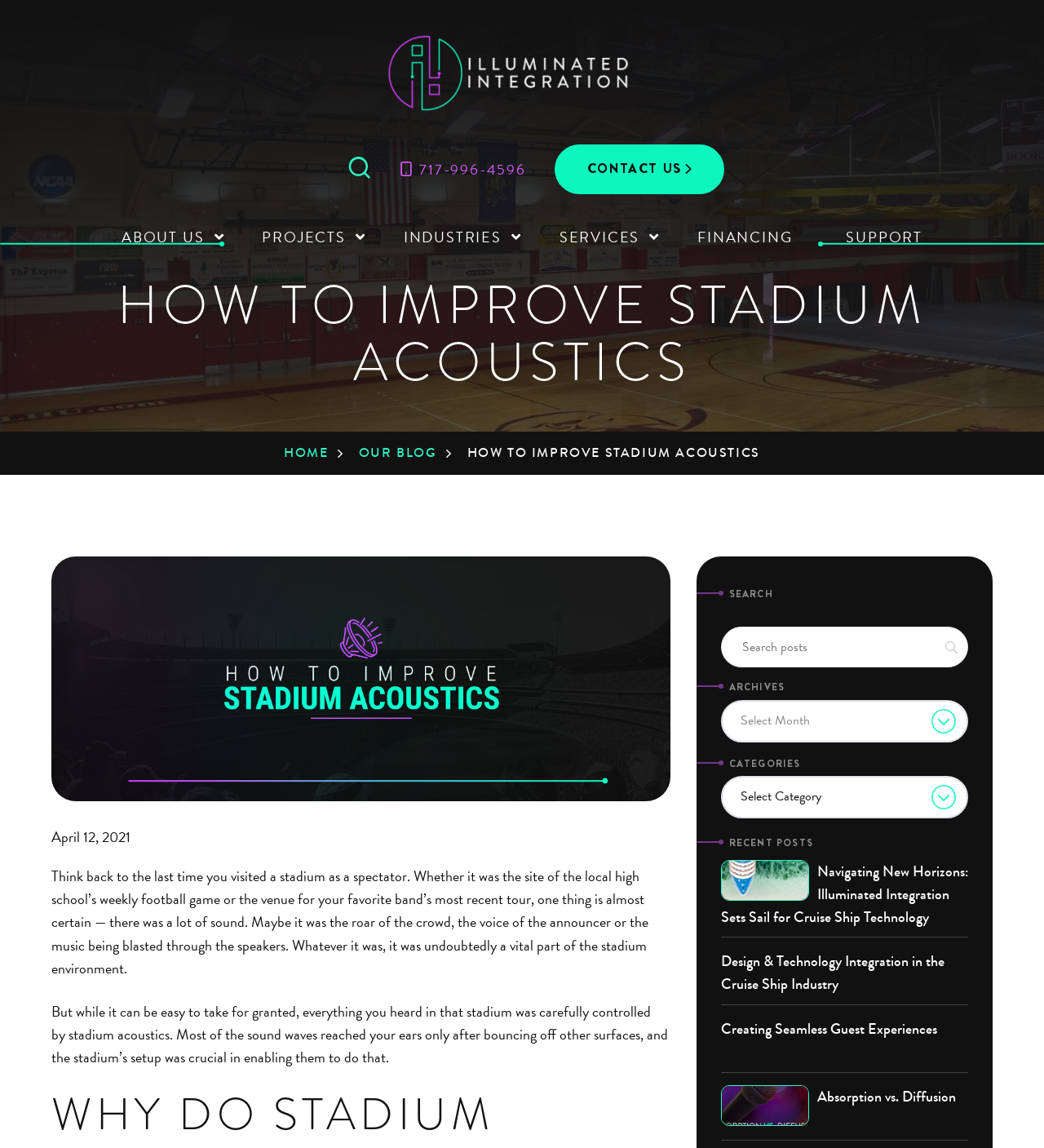Identify the bounding box coordinates of the section that should be clicked to achieve the task described: "View recent posts".

[0.69, 0.73, 0.927, 0.745]